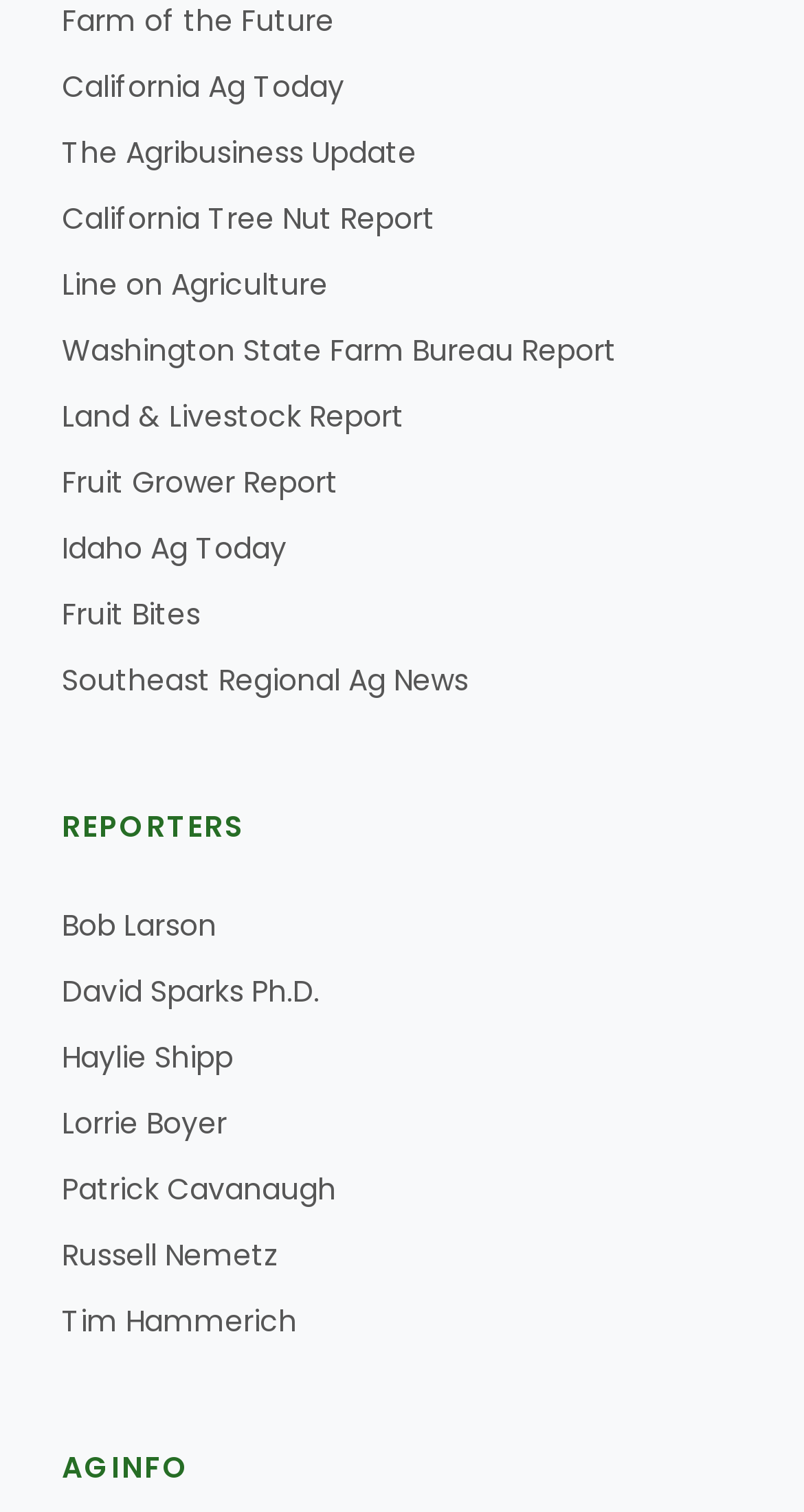Specify the bounding box coordinates of the element's region that should be clicked to achieve the following instruction: "visit California Ag Today". The bounding box coordinates consist of four float numbers between 0 and 1, in the format [left, top, right, bottom].

[0.077, 0.043, 0.428, 0.071]